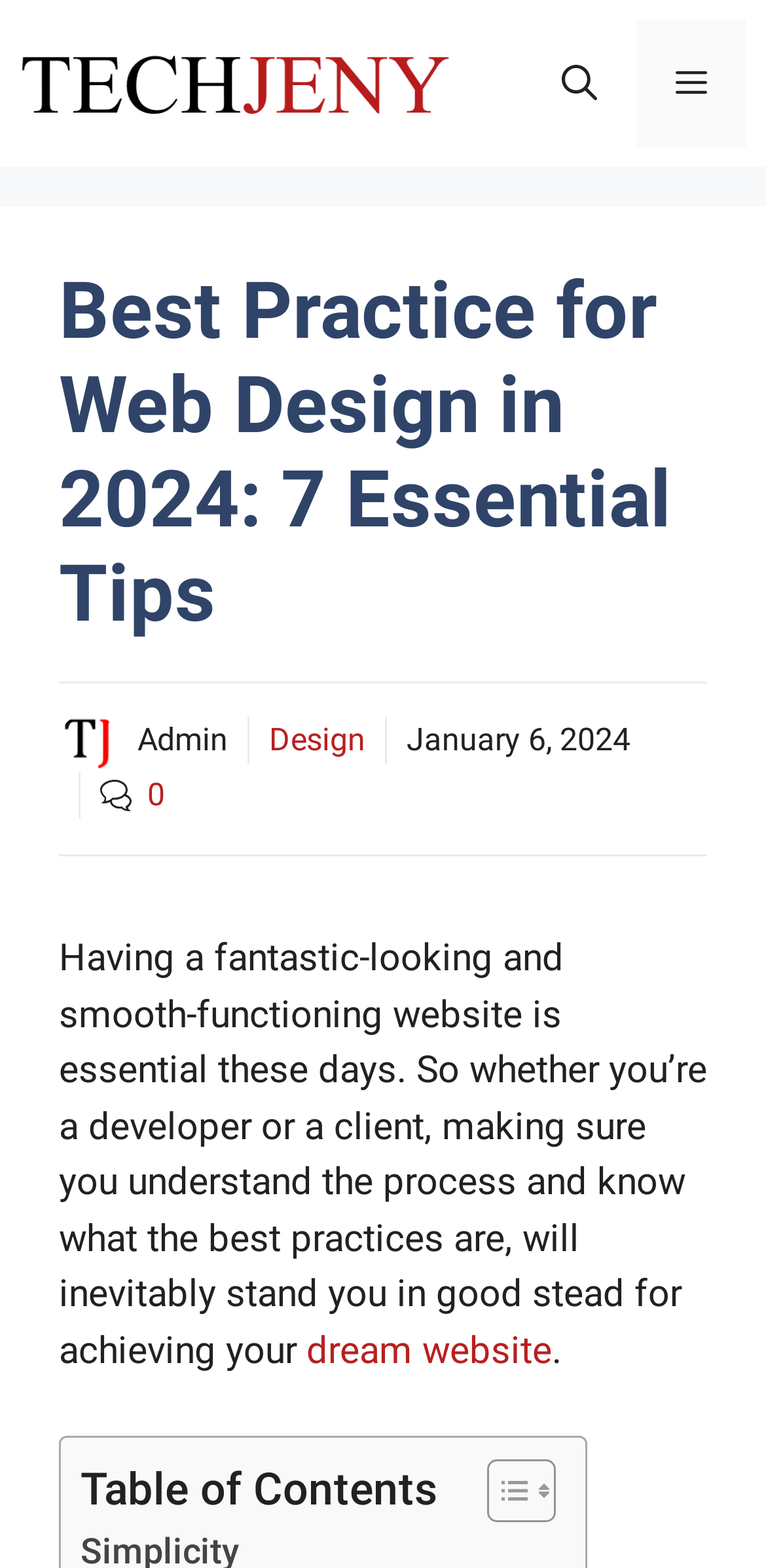Identify the bounding box coordinates for the UI element described as follows: dream website. Use the format (top-left x, top-left y, bottom-right x, bottom-right y) and ensure all values are floating point numbers between 0 and 1.

[0.4, 0.846, 0.721, 0.875]